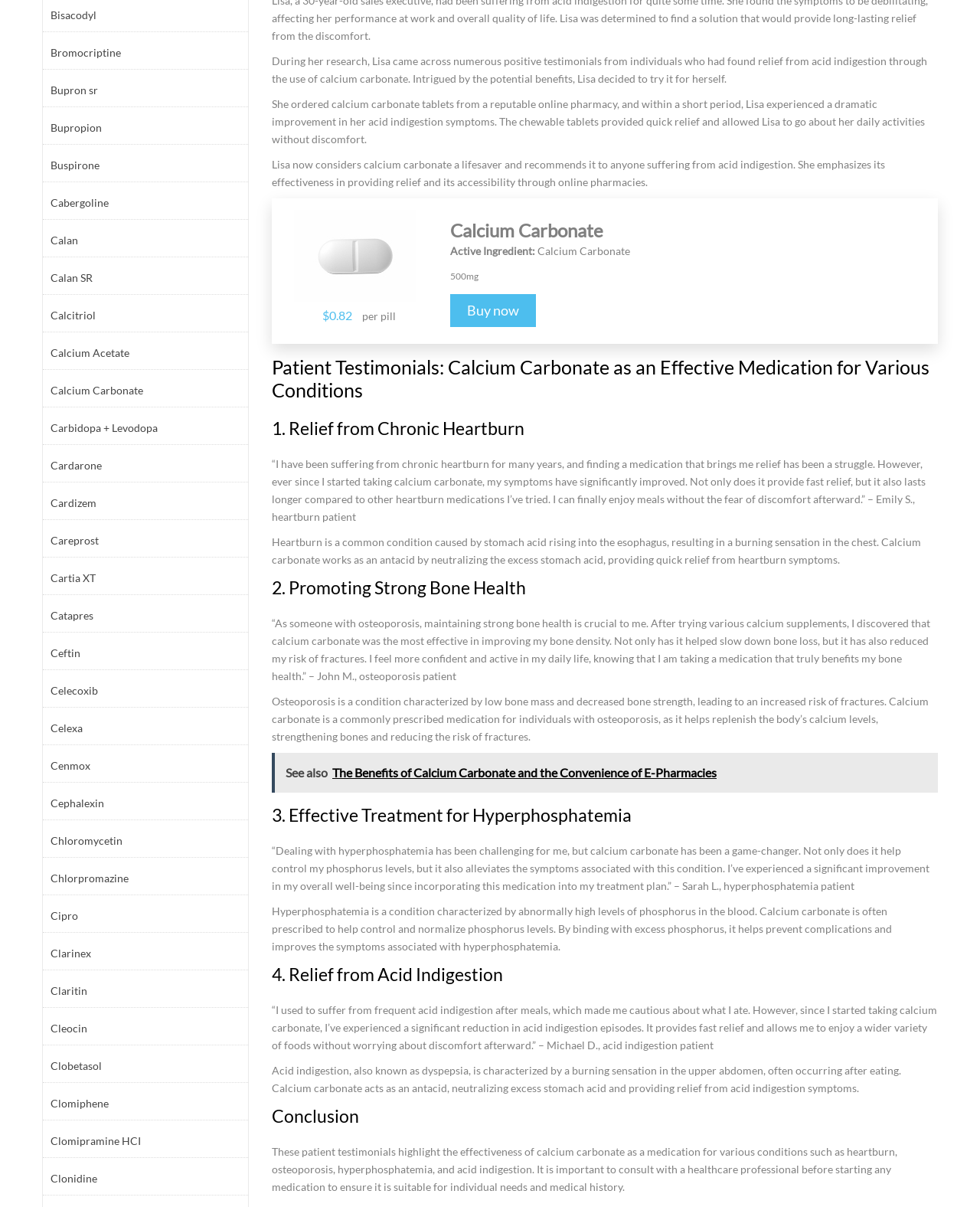What is the active ingredient of the medication? From the image, respond with a single word or brief phrase.

Calcium Carbonate